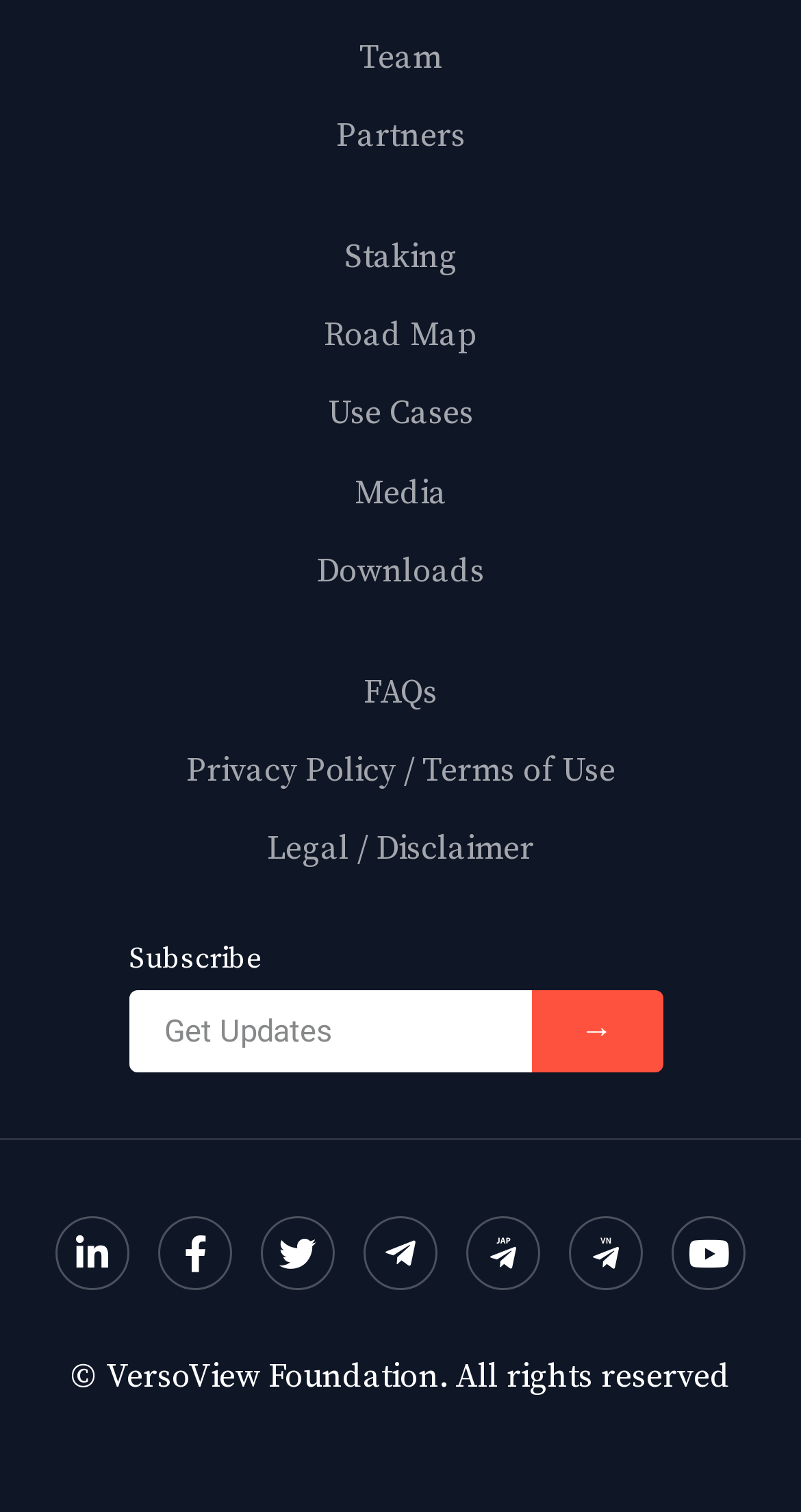Locate the bounding box coordinates of the area you need to click to fulfill this instruction: 'Click on Team'. The coordinates must be in the form of four float numbers ranging from 0 to 1: [left, top, right, bottom].

[0.449, 0.024, 0.551, 0.051]